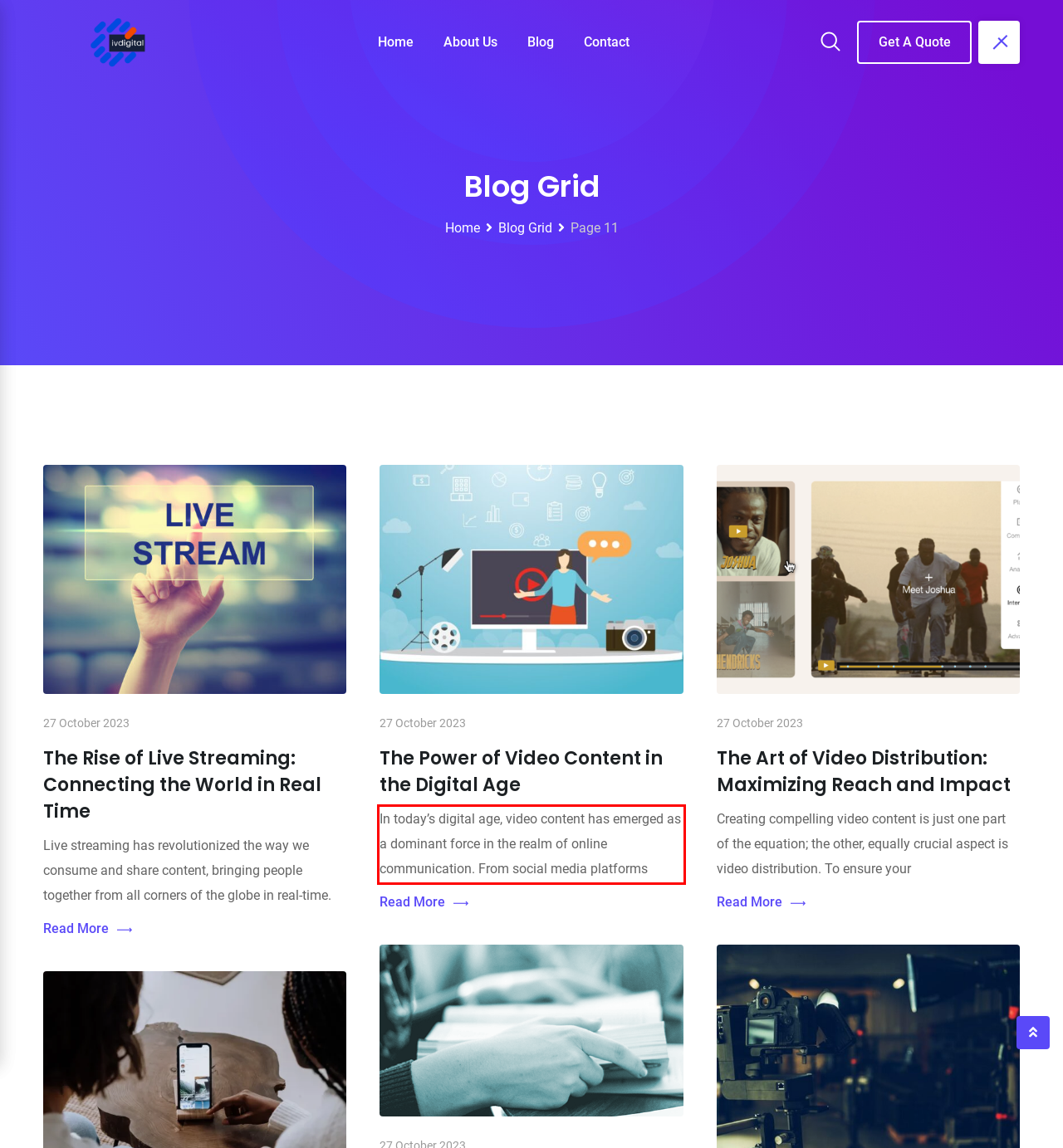Please recognize and transcribe the text located inside the red bounding box in the webpage image.

In today’s digital age, video content has emerged as a dominant force in the realm of online communication. From social media platforms